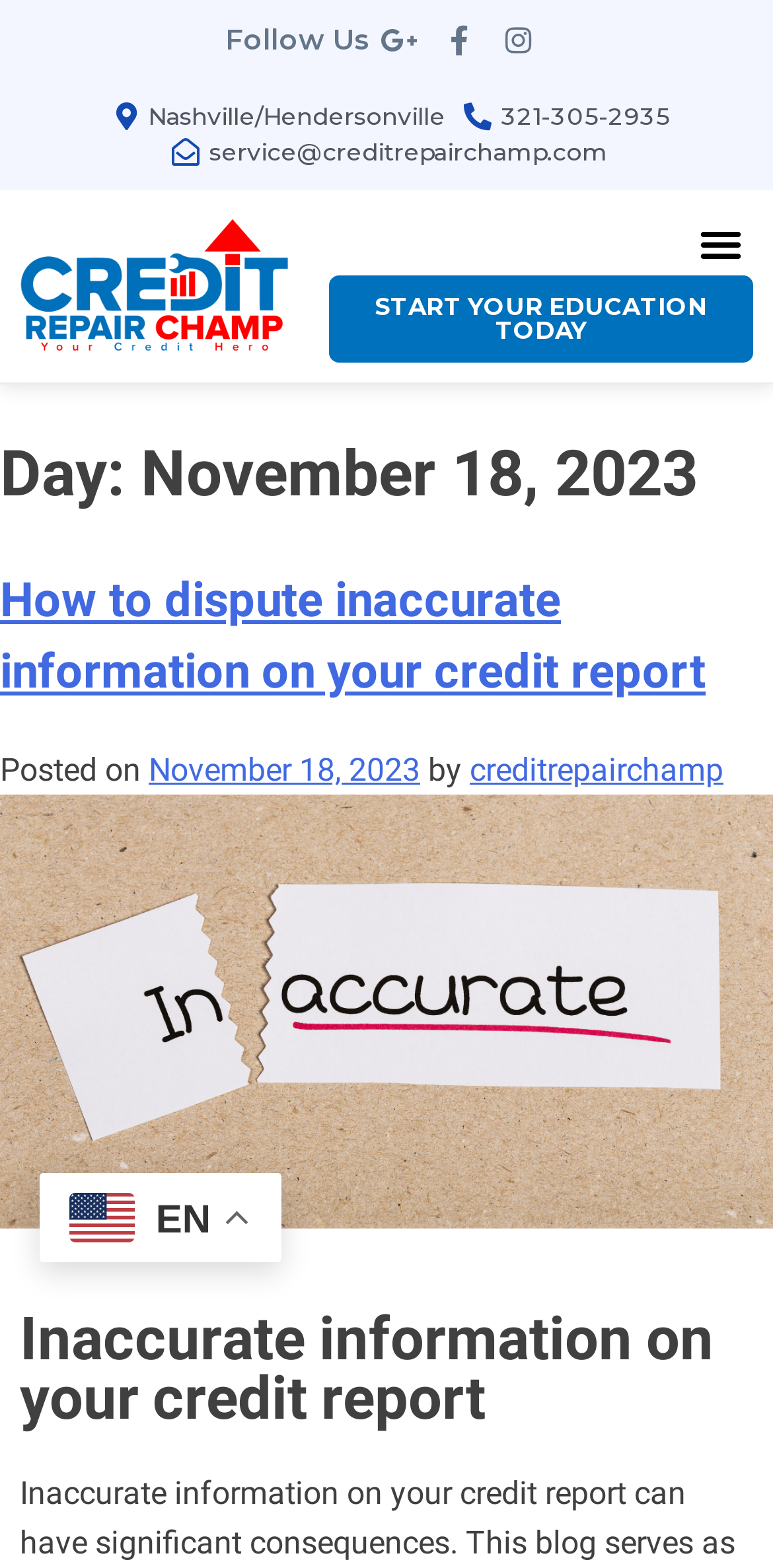Locate the bounding box coordinates of the clickable area needed to fulfill the instruction: "Toggle the menu".

[0.89, 0.134, 0.974, 0.176]